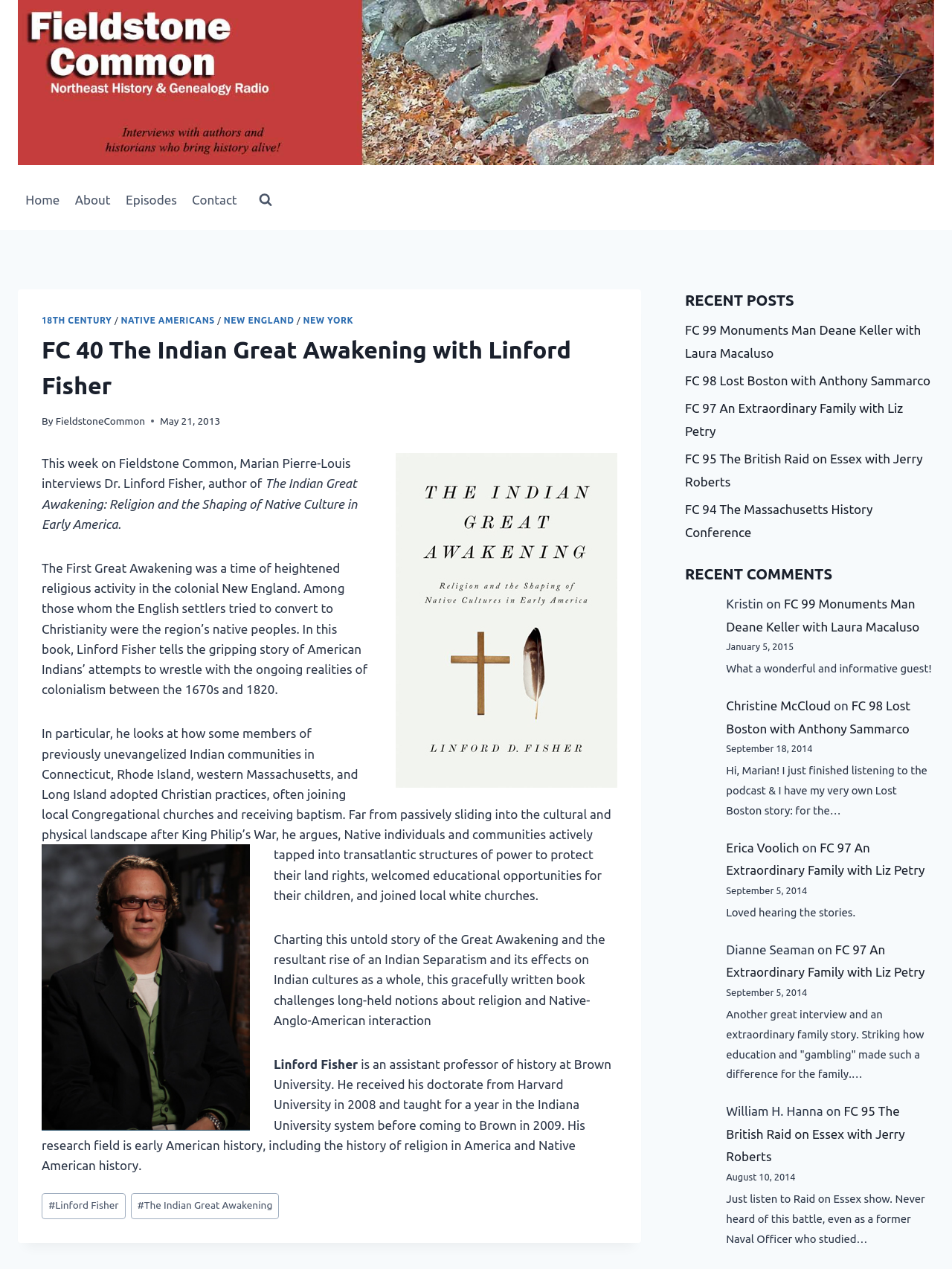What is the topic of the book written by Dr. Linford Fisher?
Deliver a detailed and extensive answer to the question.

The answer can be found in the article section of the webpage, where it is written 'The Indian Great Awakening: Religion and the Shaping of Native Culture in Early America.'